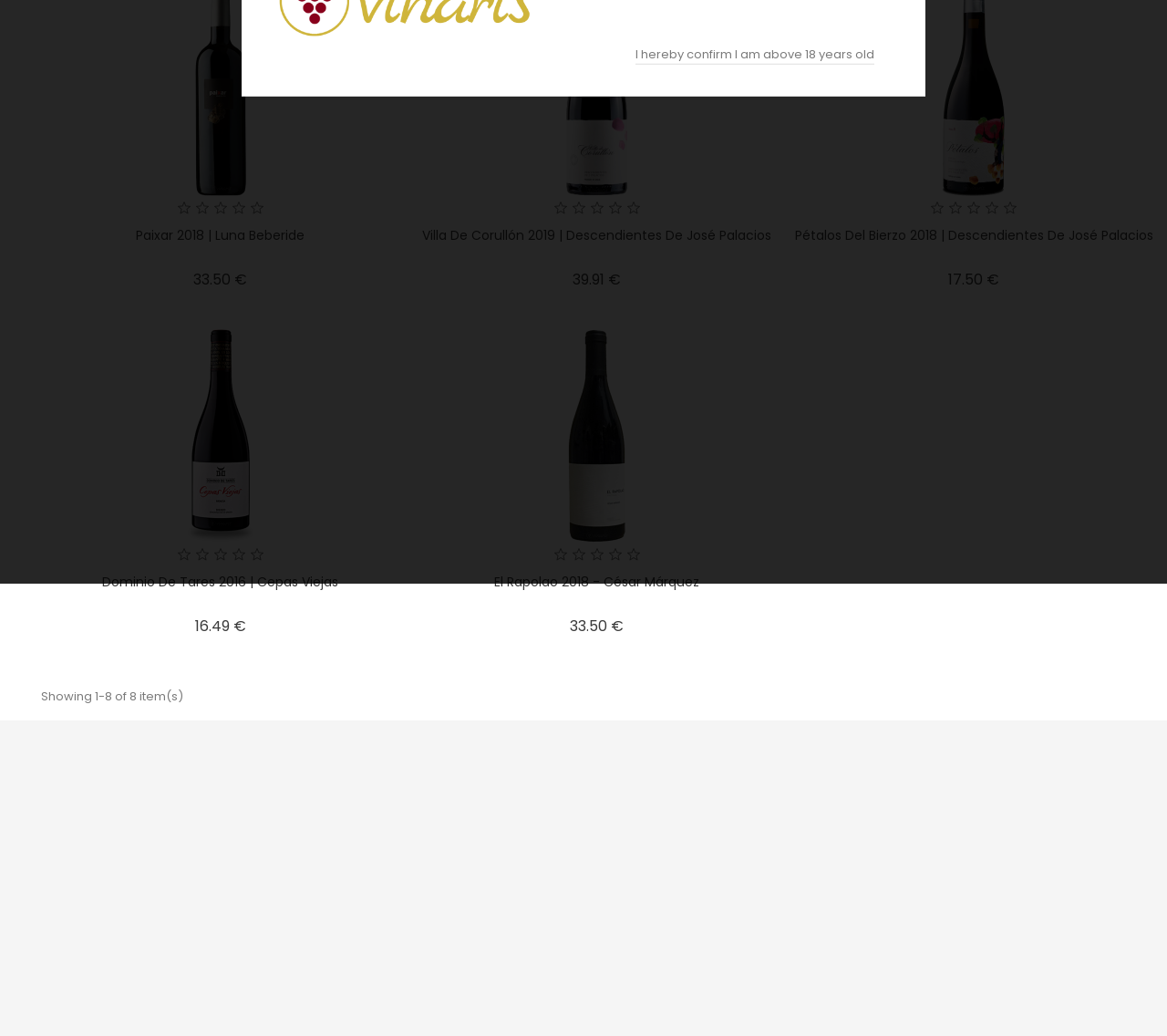Bounding box coordinates are specified in the format (top-left x, top-left y, bottom-right x, bottom-right y). All values are floating point numbers bounded between 0 and 1. Please provide the bounding box coordinate of the region this sentence describes: Your account

[0.59, 0.737, 0.69, 0.757]